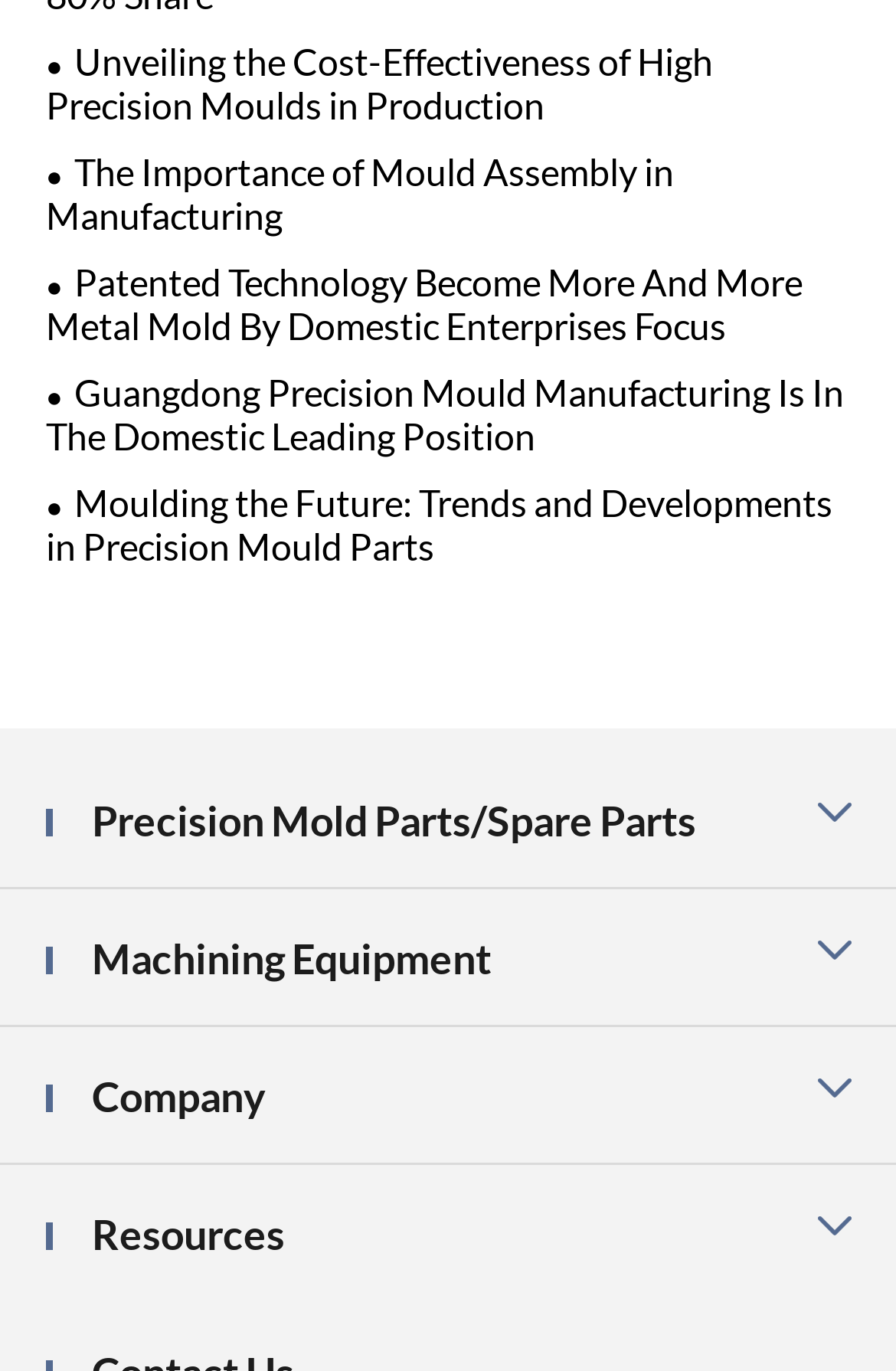How many categories are there on the webpage?
Using the visual information, reply with a single word or short phrase.

Four